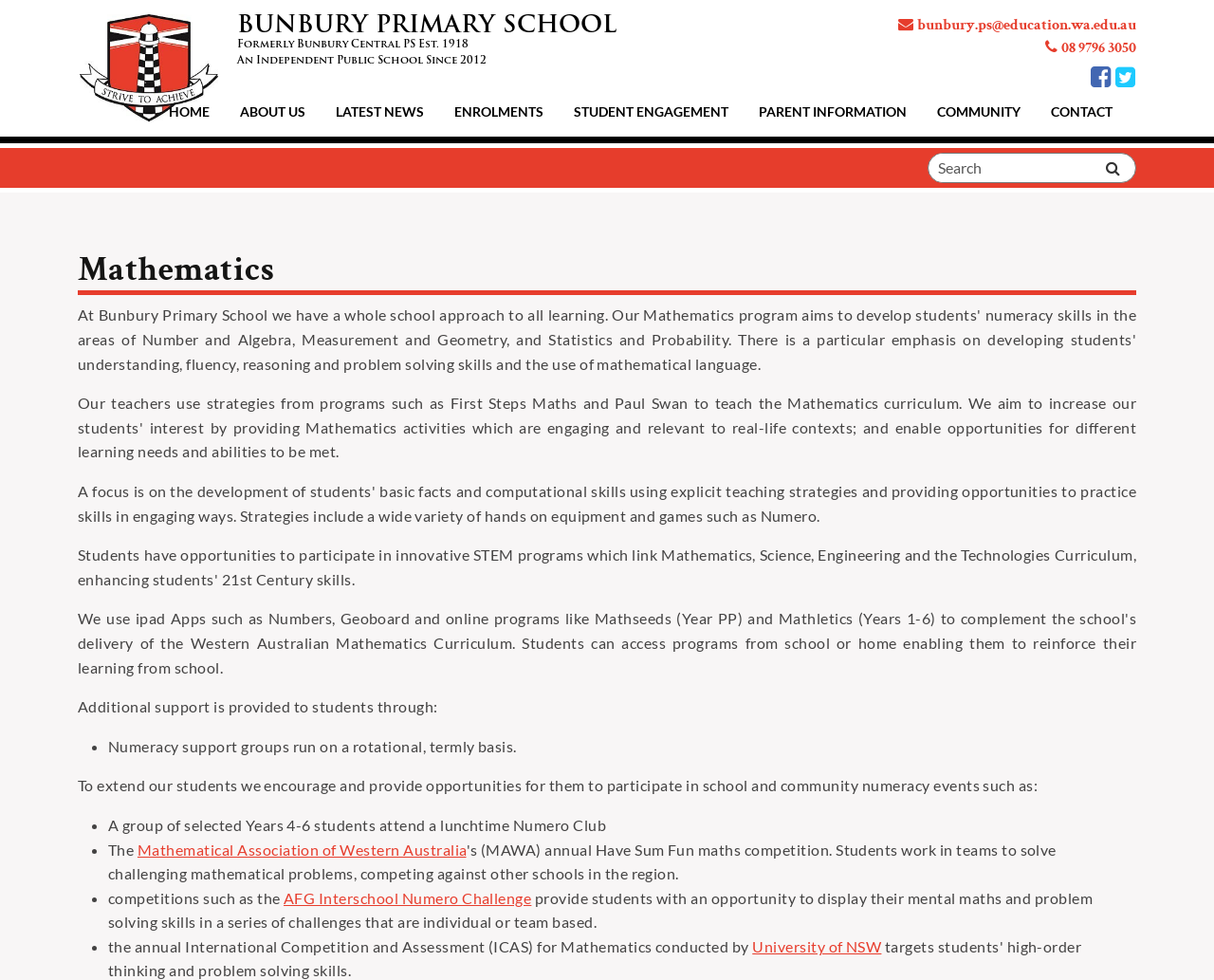What is the email address of the school?
Please use the image to deliver a detailed and complete answer.

I found the answer by looking at the link element with the text 'bunbury.ps@education.wa.edu.au' at coordinates [0.584, 0.015, 0.936, 0.038]. This link is likely to be the email address of the school.